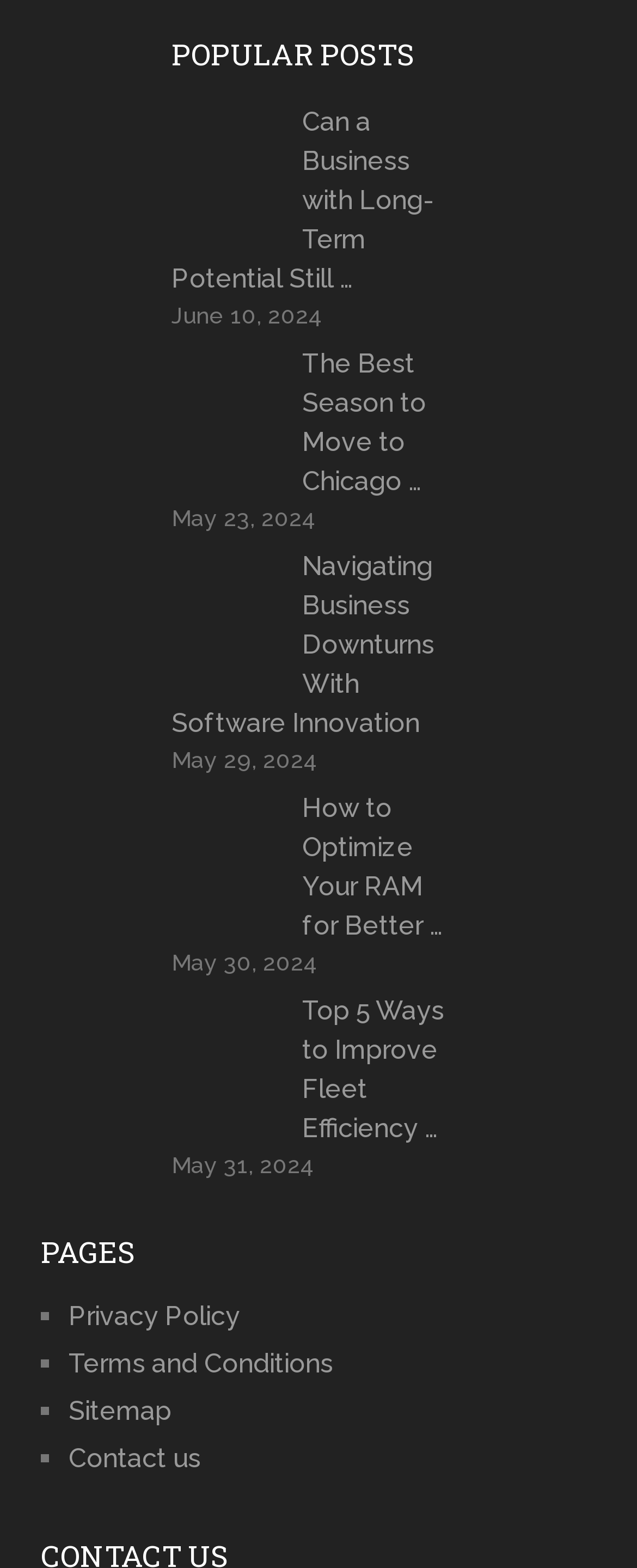Identify the bounding box coordinates of the clickable region necessary to fulfill the following instruction: "read article 'The Best Season to Move to Chicago'". The bounding box coordinates should be four float numbers between 0 and 1, i.e., [left, top, right, bottom].

[0.27, 0.22, 0.73, 0.32]